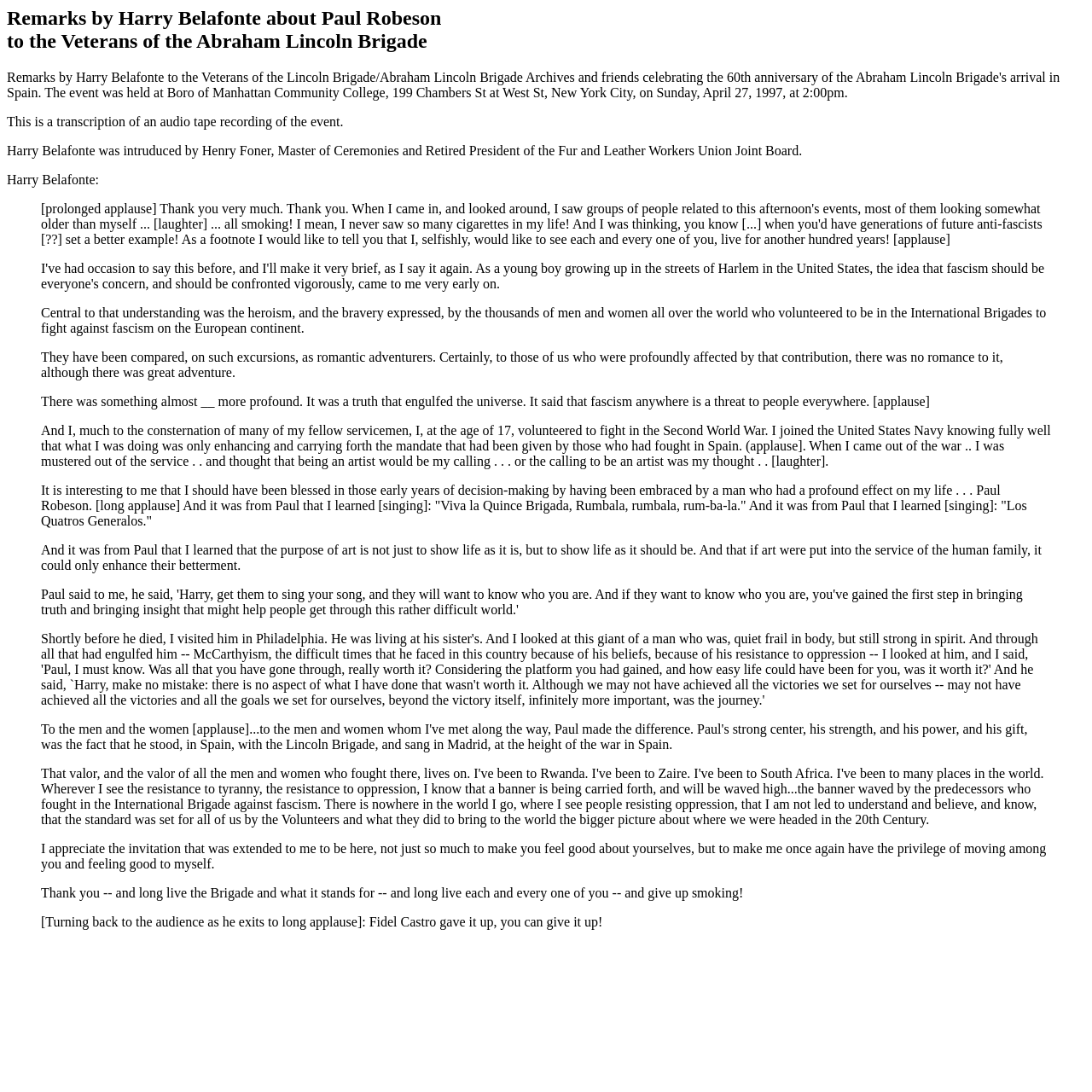What is the last thing Harry Belafonte says to the audience?
Please elaborate on the answer to the question with detailed information.

In the speech, Harry Belafonte ends by saying 'Thank you -- and long live the Brigade and what it stands for -- and long live each and every one of you -- and give up smoking!'